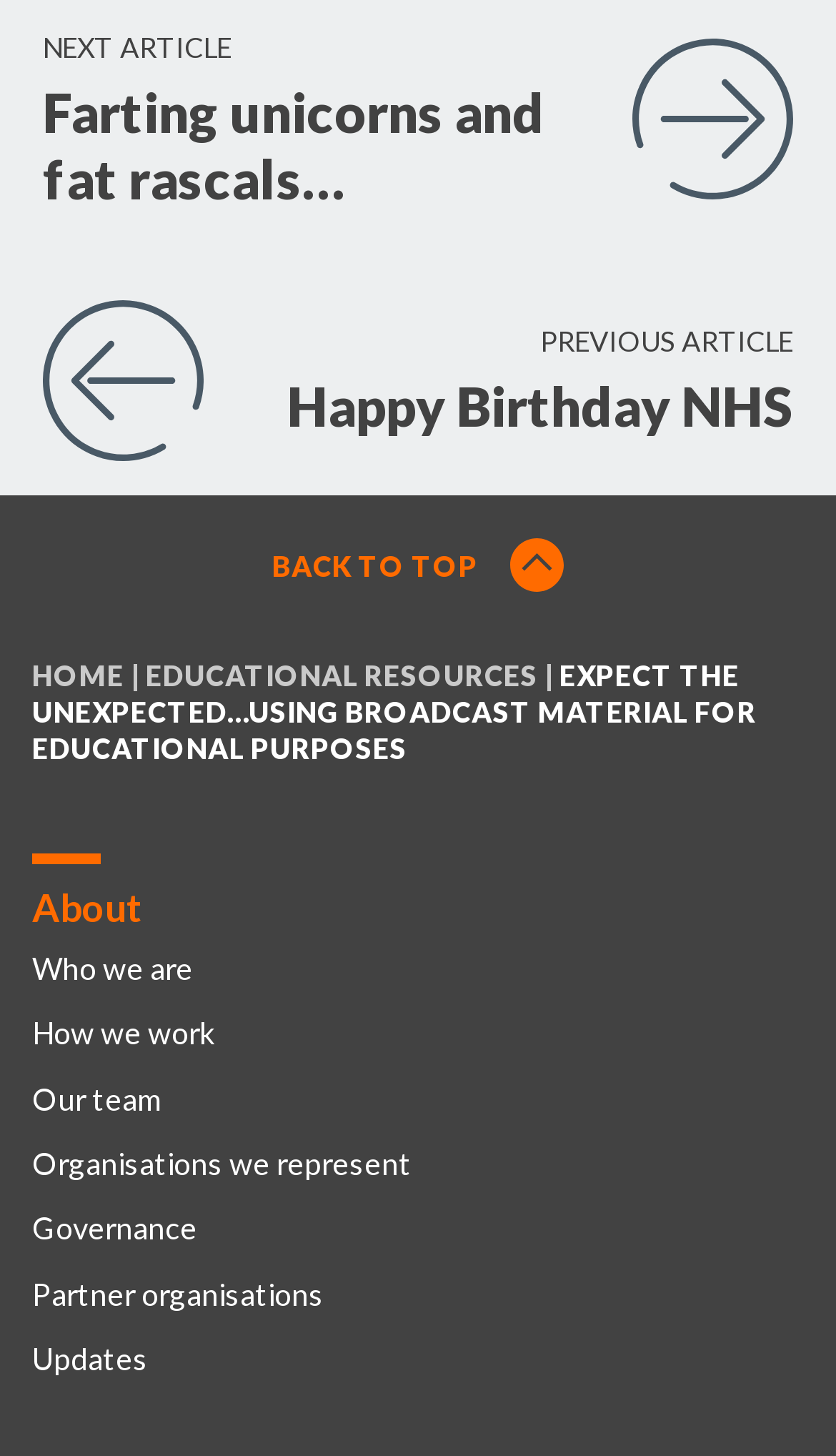Identify the bounding box coordinates of the clickable region to carry out the given instruction: "Read about Who we are".

[0.038, 0.643, 0.962, 0.688]